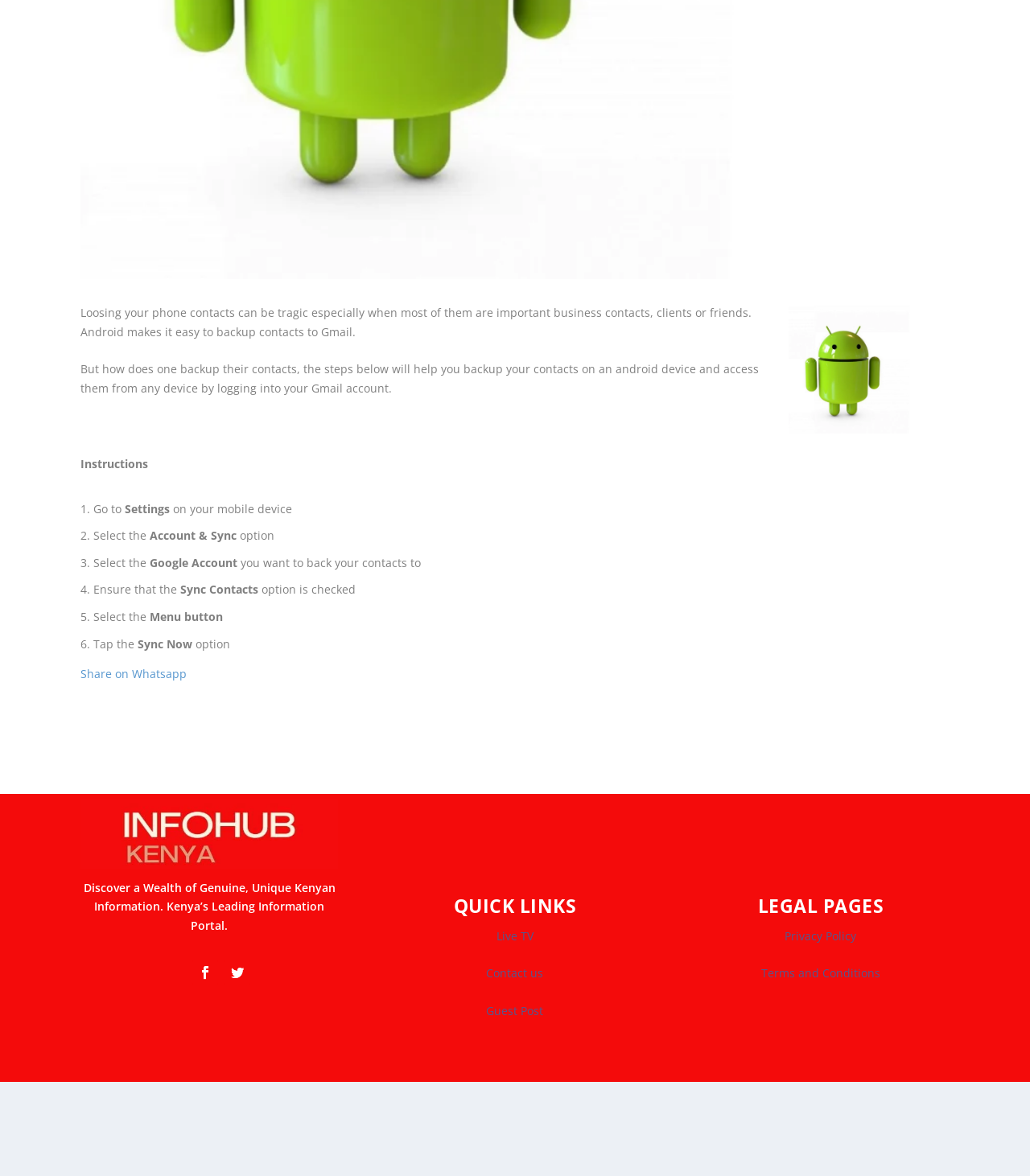How many steps are involved in backing up contacts?
Please use the image to provide a one-word or short phrase answer.

6